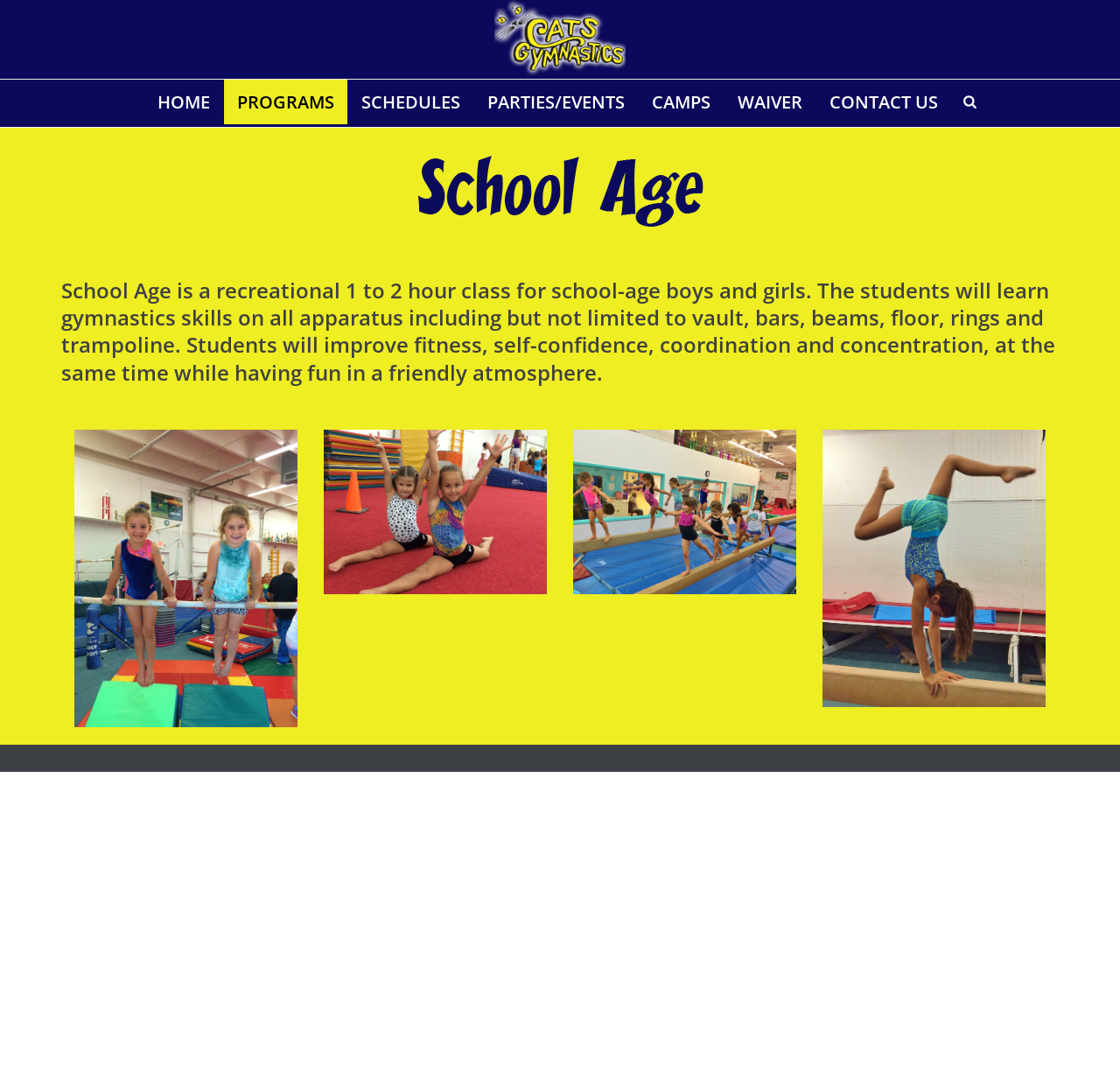What is the atmosphere of the program?
Refer to the screenshot and respond with a concise word or phrase.

Friendly